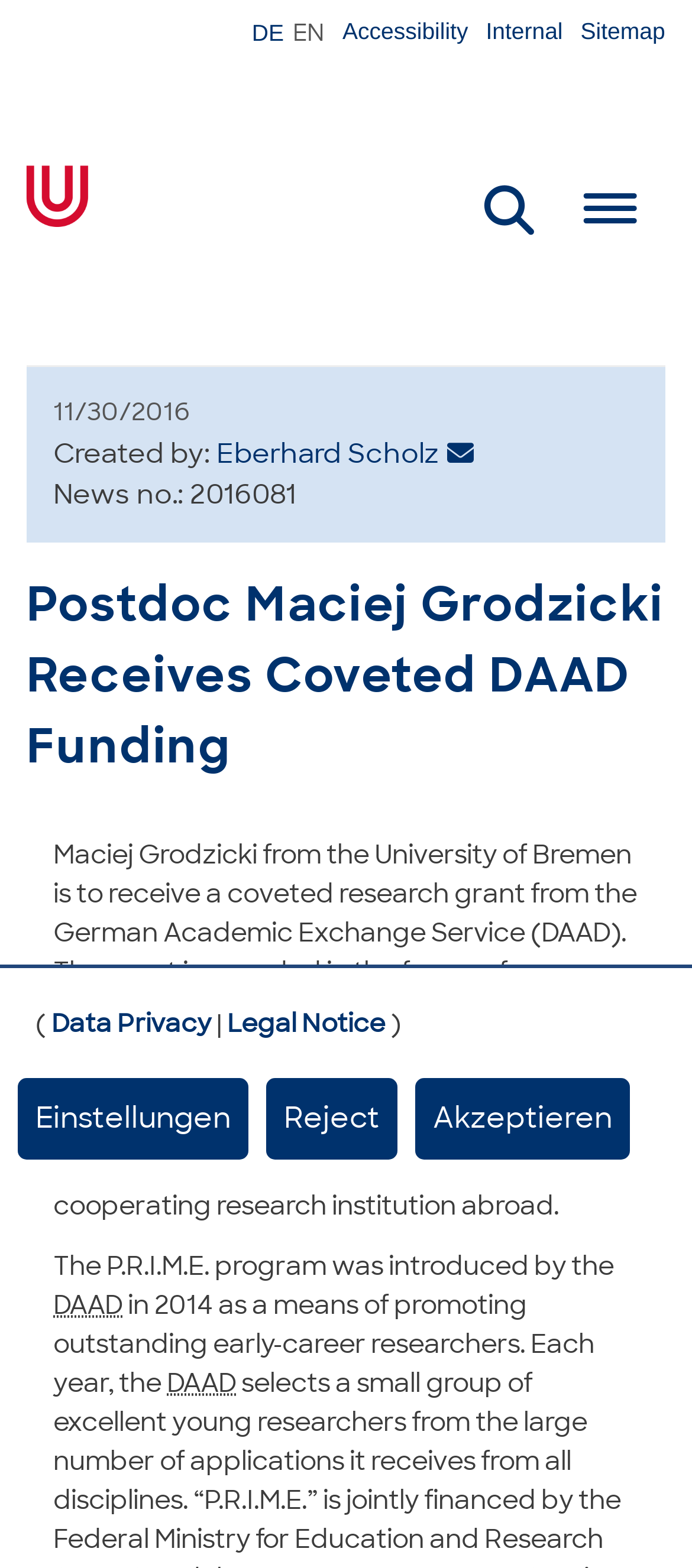Locate the bounding box coordinates of the area that needs to be clicked to fulfill the following instruction: "Go to home page". The coordinates should be in the format of four float numbers between 0 and 1, namely [left, top, right, bottom].

[0.013, 0.107, 0.166, 0.141]